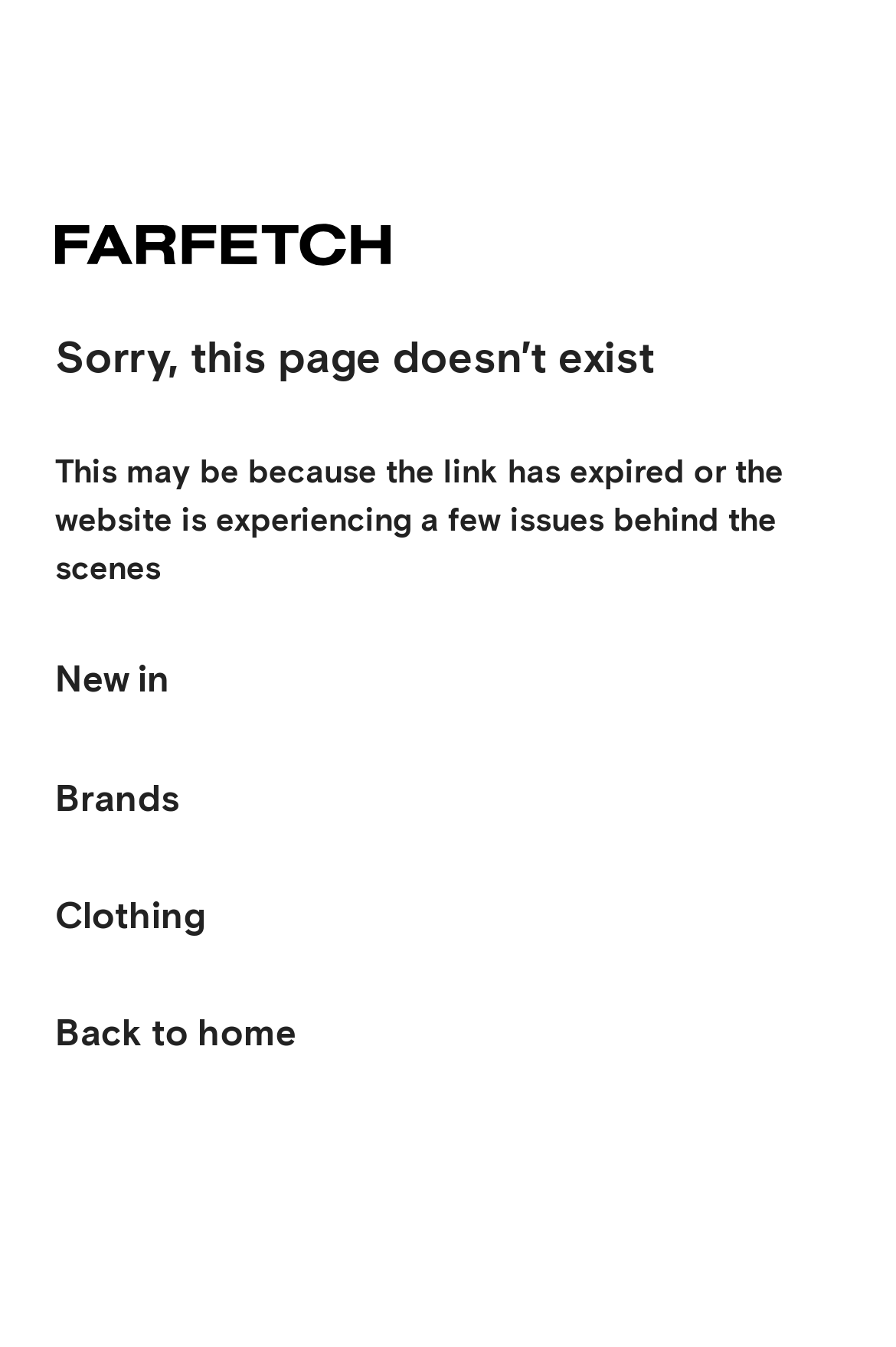Provide the bounding box coordinates for the UI element that is described as: "New in".

[0.062, 0.461, 0.19, 0.548]